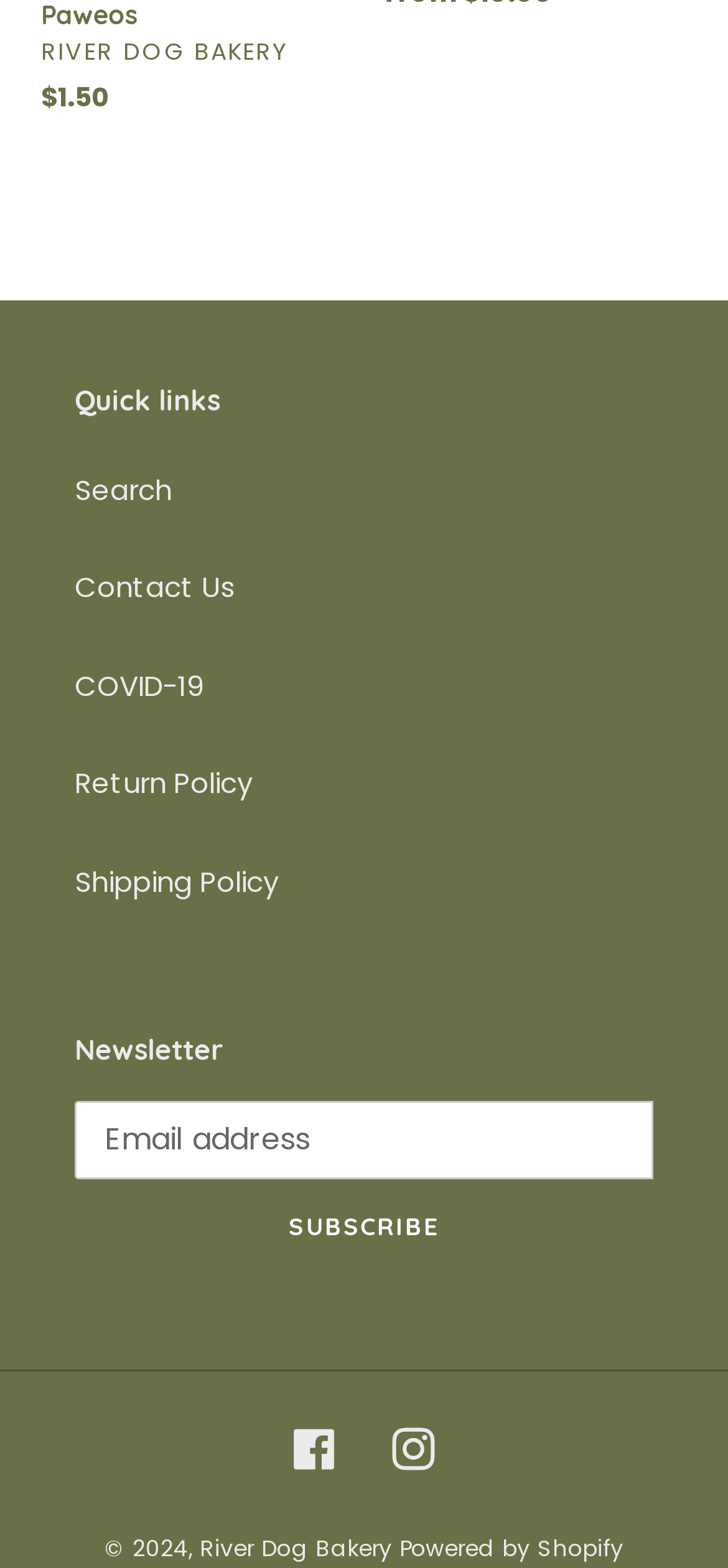Identify the bounding box coordinates of the specific part of the webpage to click to complete this instruction: "Subscribe to the newsletter".

[0.103, 0.758, 0.897, 0.808]